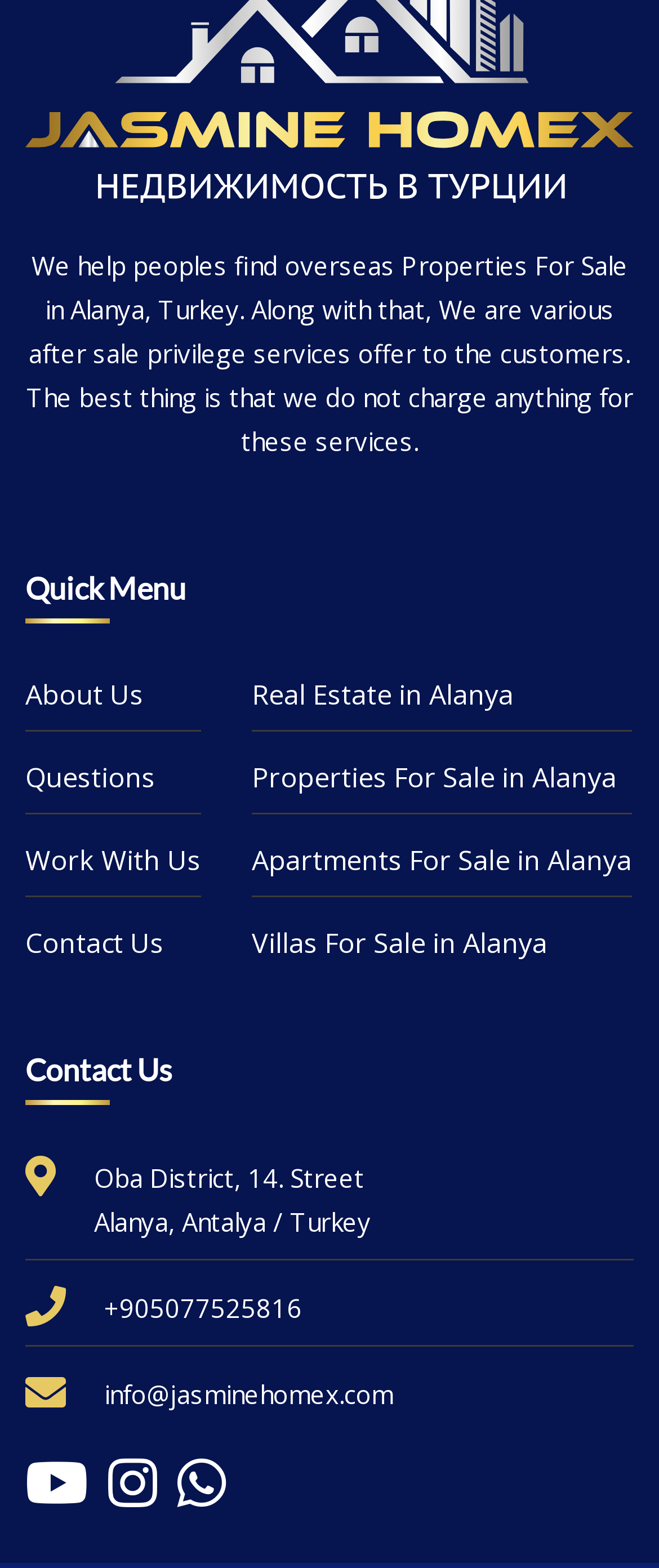What type of properties are sold in Alanya?
Answer the question with detailed information derived from the image.

Based on the links provided in the Quick Menu section, it can be inferred that the website sells properties in Alanya, specifically Apartments and Villas, as there are separate links for 'Apartments For Sale in Alanya' and 'Villas For Sale in Alanya'.